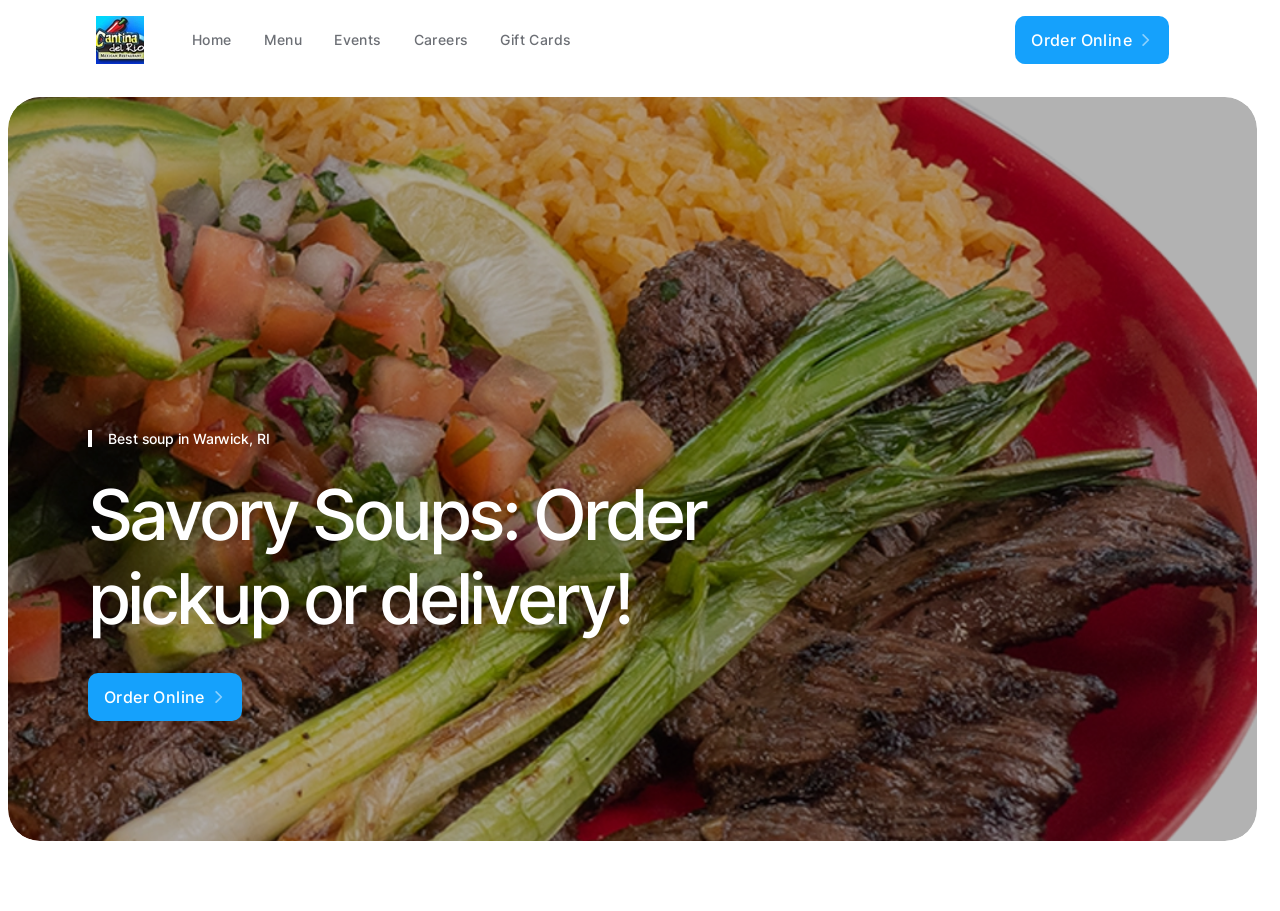What is the call-to-action button?
Carefully analyze the image and provide a detailed answer to the question.

I found the call-to-action button by looking at the top-right corner of the webpage, where there is a prominent button that says 'Order Online'.